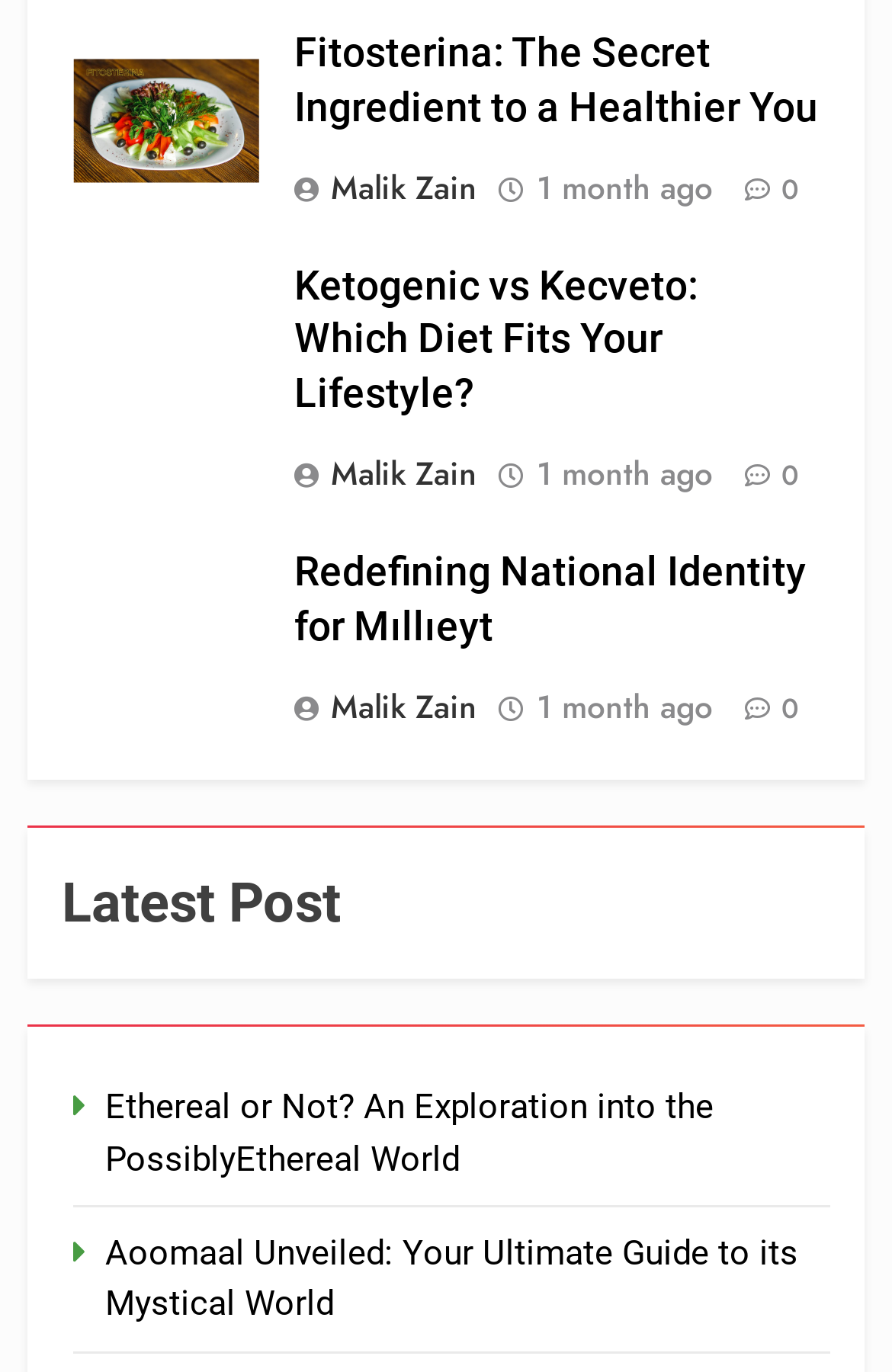Identify the bounding box coordinates for the region to click in order to carry out this instruction: "Read the article about Fitosterina". Provide the coordinates using four float numbers between 0 and 1, formatted as [left, top, right, bottom].

[0.329, 0.02, 0.918, 0.099]